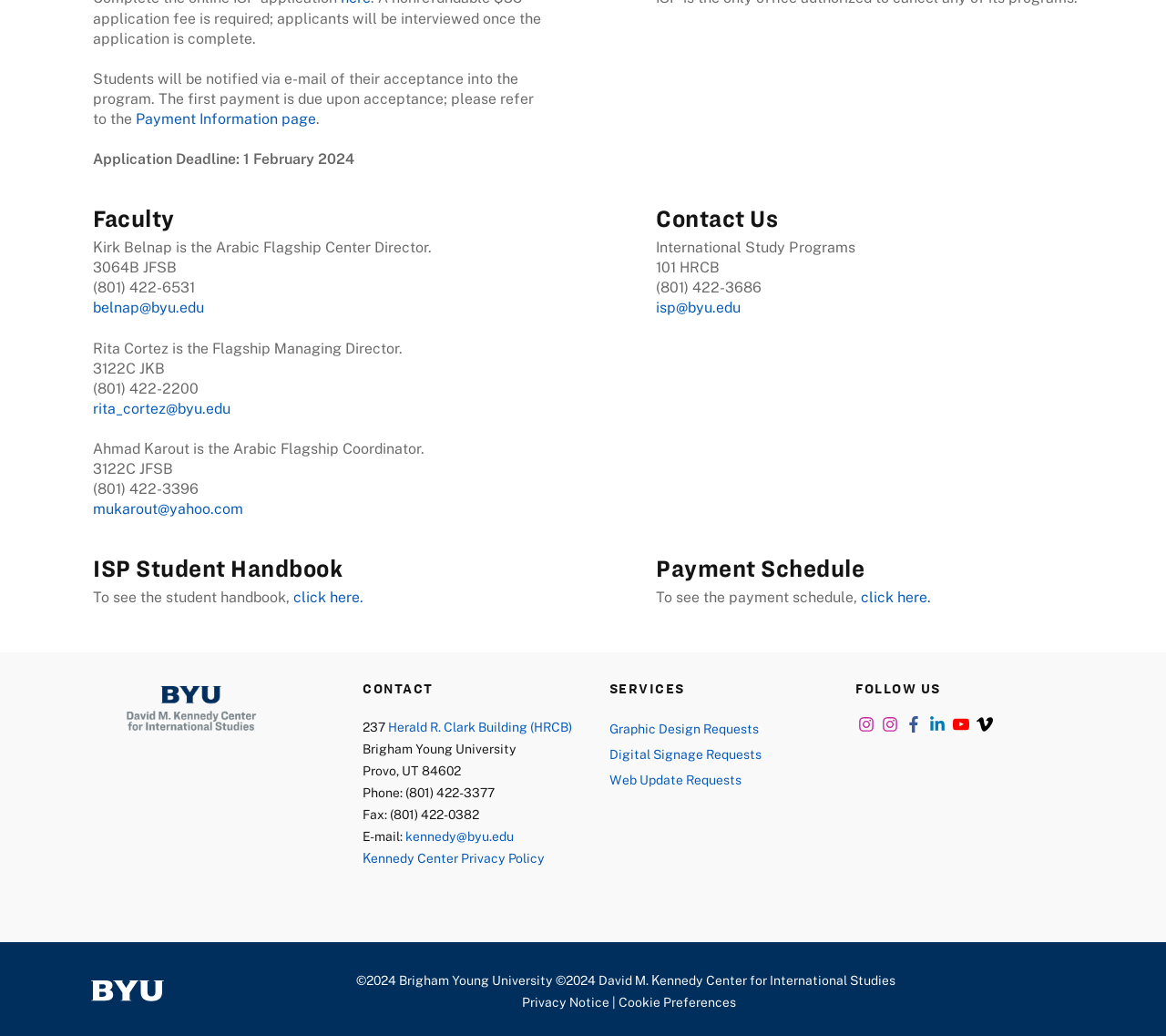Determine the bounding box coordinates for the area that needs to be clicked to fulfill this task: "check the Payment Schedule". The coordinates must be given as four float numbers between 0 and 1, i.e., [left, top, right, bottom].

[0.738, 0.568, 0.798, 0.585]